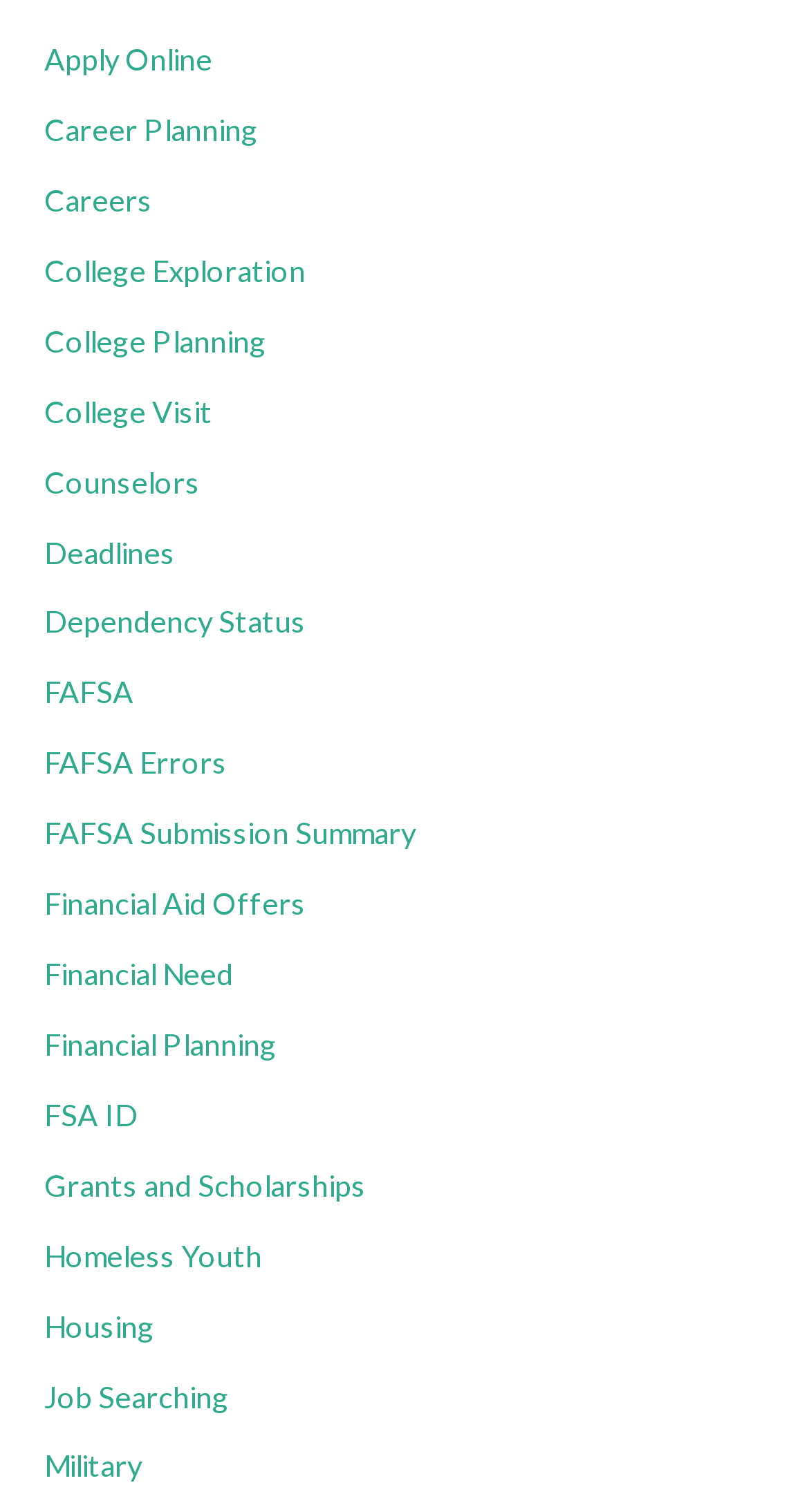Determine the bounding box coordinates for the element that should be clicked to follow this instruction: "Check FAFSA status". The coordinates should be given as four float numbers between 0 and 1, in the format [left, top, right, bottom].

[0.055, 0.446, 0.165, 0.47]